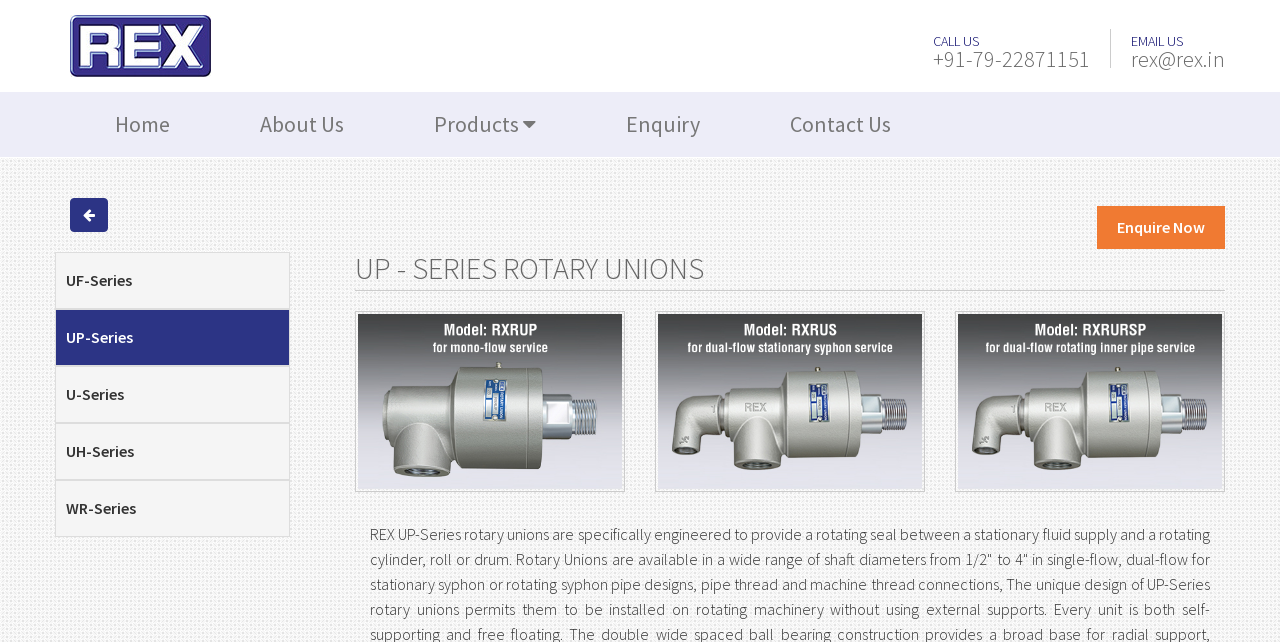Generate a thorough description of the webpage.

The webpage is titled "REX India" and has a header section at the top with a logo image and a link to "Rex Inida" on the left side. On the right side of the header, there are two columns of contact information: "CALL US" with a phone number "+91-79-22871151" and "EMAIL US" with an email address "rex@rex.in".

Below the header, there is a navigation menu with six links: "Home", "About Us", "Products", "Enquiry", "Contact Us", and an empty link. The navigation menu is positioned at the top-left corner of the page.

On the right side of the navigation menu, there is a call-to-action button "Enquire Now". Below the navigation menu, there are six links to different product series: "UF-Series", "UP-Series", "U-Series", "UH-Series", and "WR-Series". These links are positioned on the left side of the page.

The main content of the page is focused on the "UP - SERIES ROTARY UNIONS" with a heading and three images: "upseries_1", "upseries_2", and "upseries_3". The images are arranged horizontally across the page, taking up most of the width.